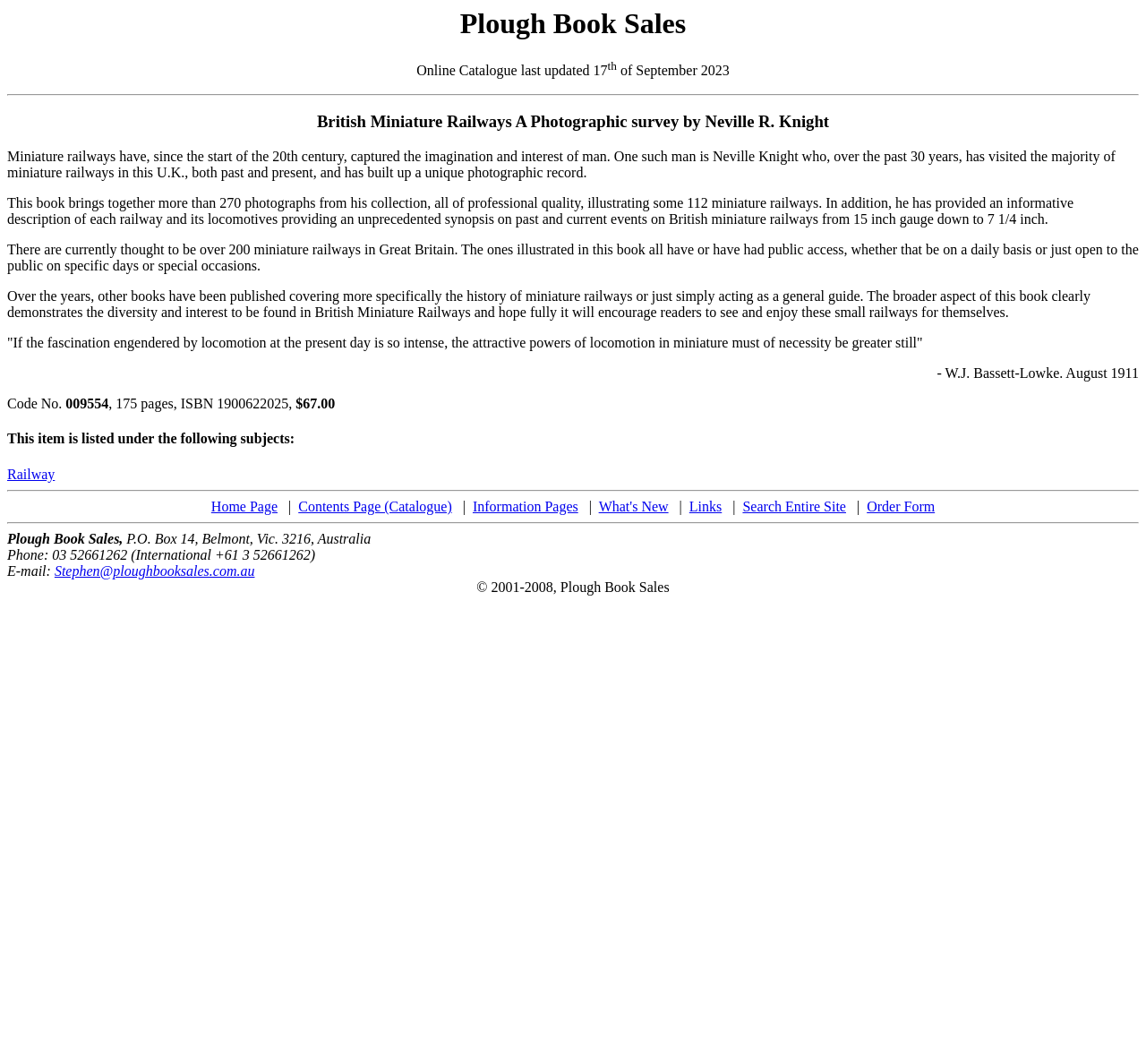Please identify the bounding box coordinates of the clickable area that will fulfill the following instruction: "Go to the 'Order Form'". The coordinates should be in the format of four float numbers between 0 and 1, i.e., [left, top, right, bottom].

[0.756, 0.469, 0.816, 0.483]